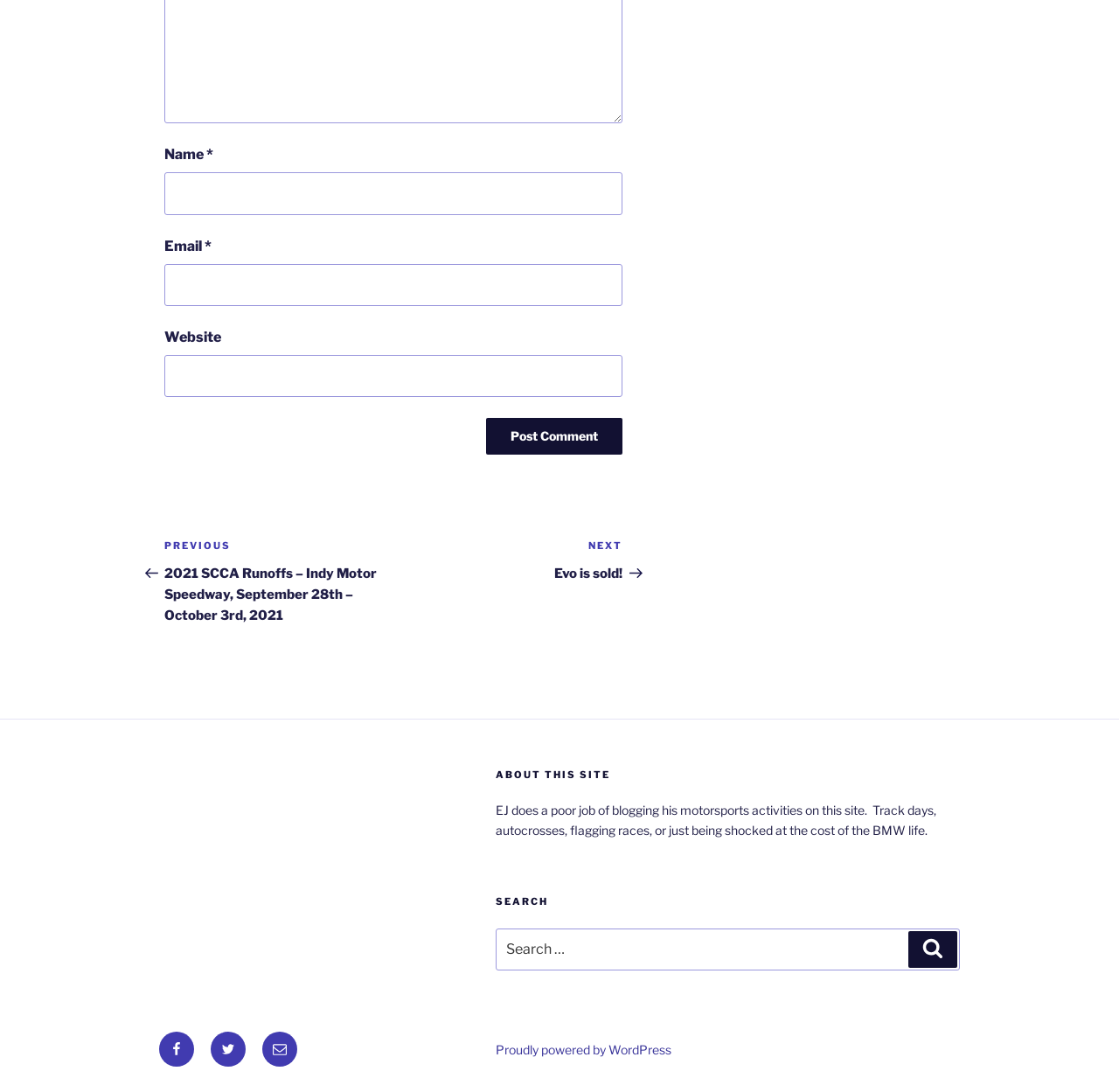Locate the bounding box coordinates of the element to click to perform the following action: 'Read Text Message Guidelines'. The coordinates should be given as four float values between 0 and 1, in the form of [left, top, right, bottom].

None